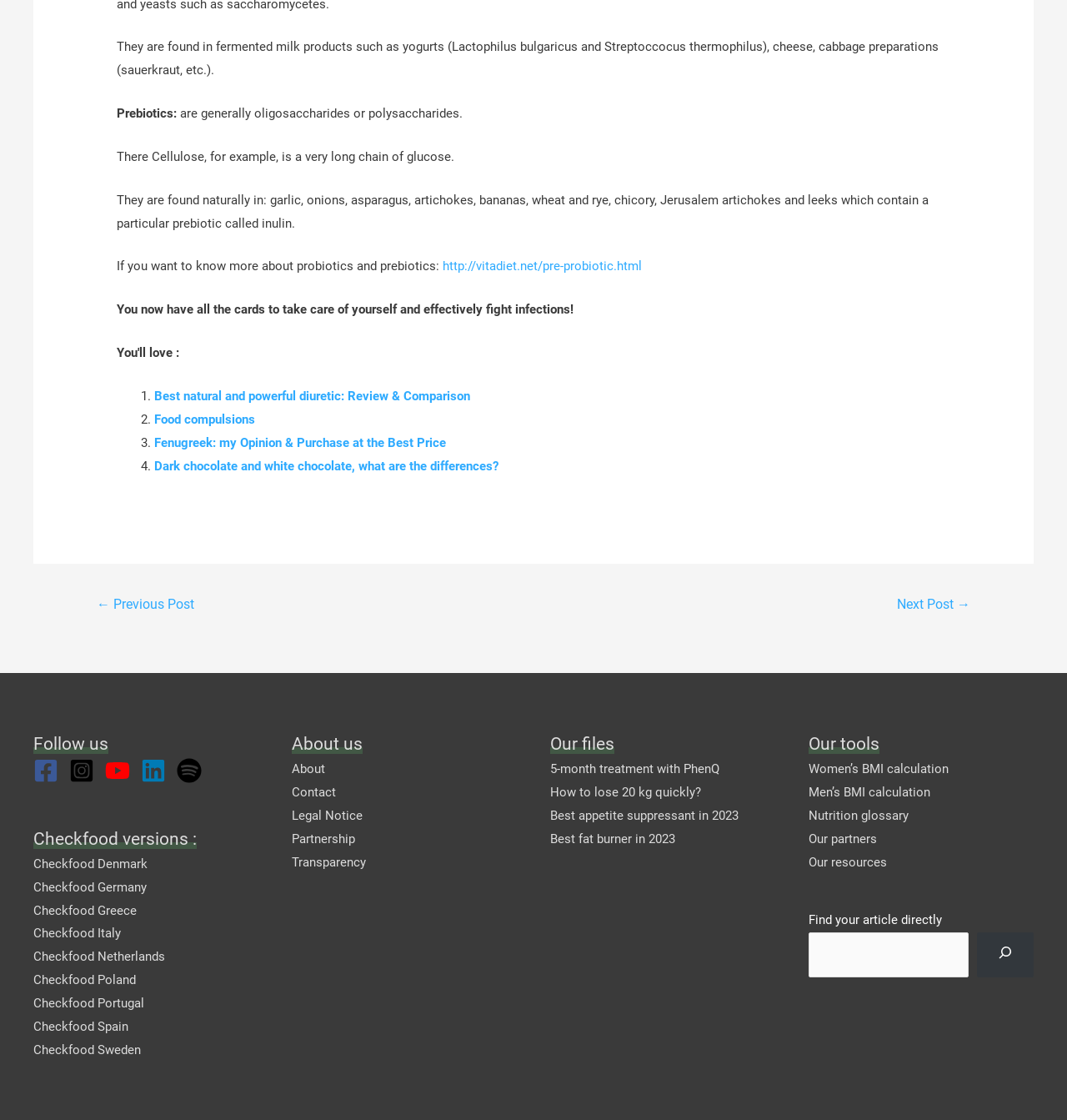Determine the bounding box coordinates of the clickable region to execute the instruction: "Follow on Facebook". The coordinates should be four float numbers between 0 and 1, denoted as [left, top, right, bottom].

[0.031, 0.677, 0.062, 0.699]